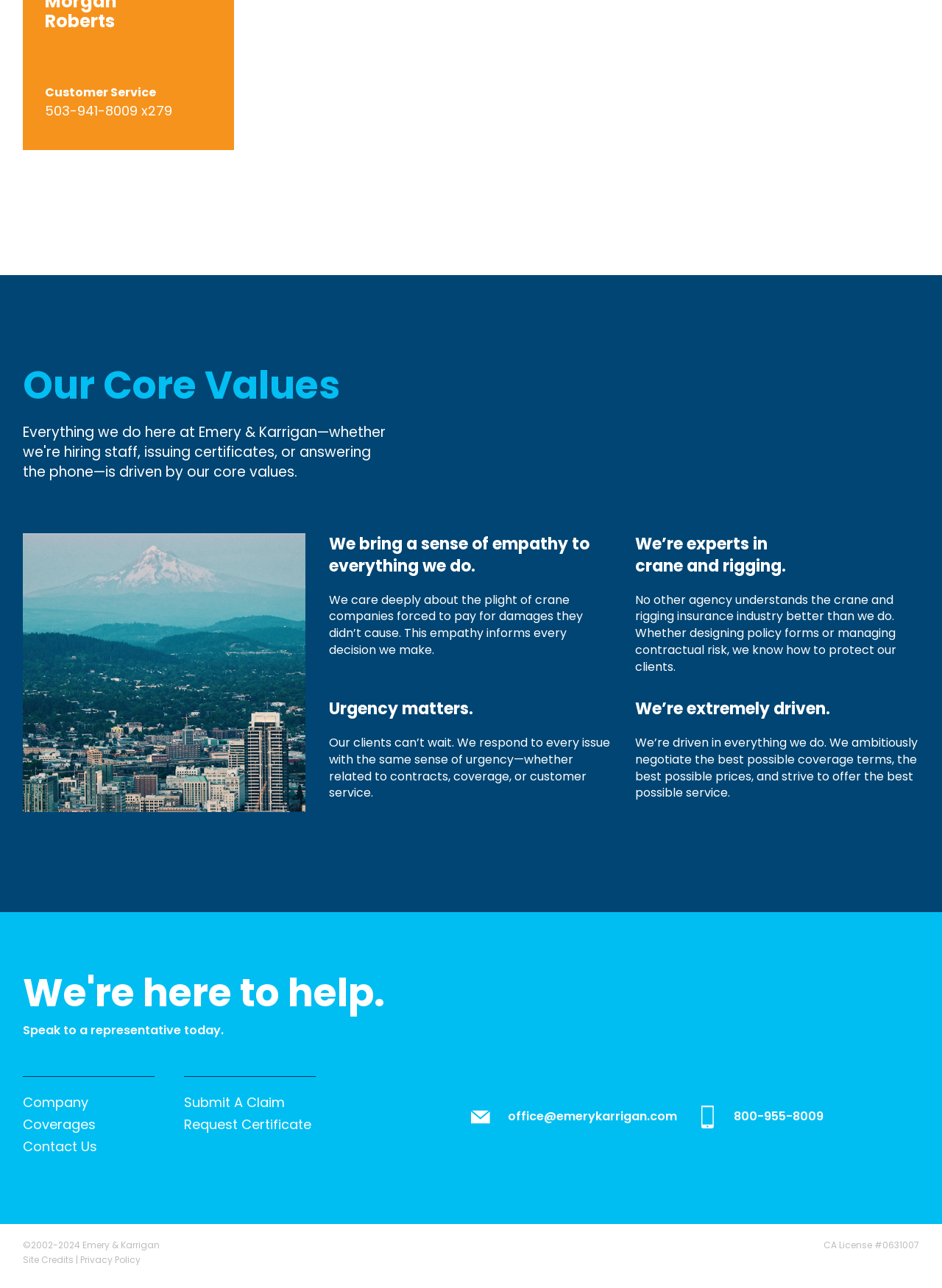Please reply to the following question using a single word or phrase: 
What is the company's expertise in?

crane and rigging